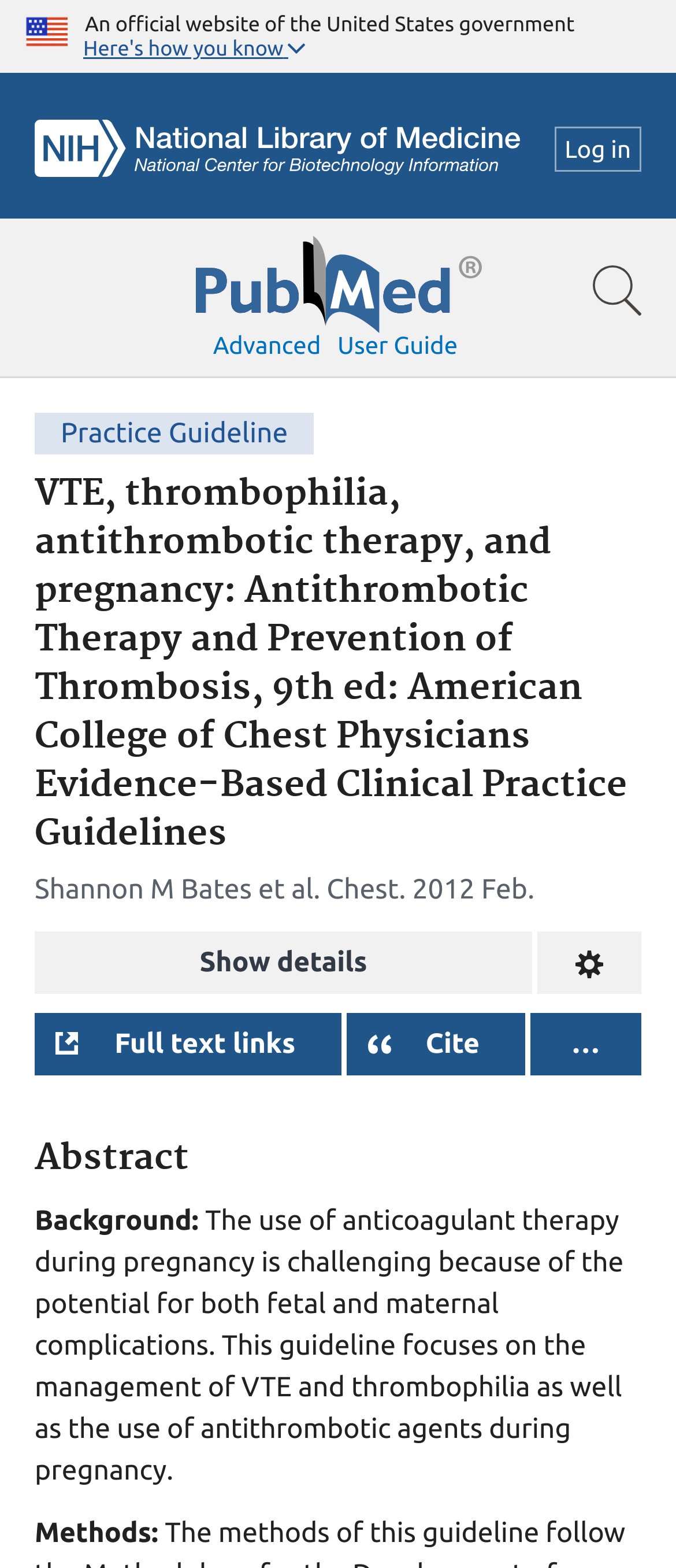Generate a thorough caption detailing the webpage content.

The webpage appears to be a publication page from PubMed, a medical research database. At the top, there is a header section with a U.S. flag icon, a text stating "An official website of the United States government", and a button labeled "Here's how you know". Below this, there are several links and logos, including the NCBI Logo, PubMed Logo, and a search bar.

The main content of the page is divided into sections. The first section has a heading "Practice Guideline" and displays the title of the publication "VTE, thrombophilia, antithrombotic therapy, and pregnancy: Antithrombotic Therapy and Prevention of Thrombosis, 9th ed: American College of Chest Physicians Evidence-Based Clinical Practice Guidelines". Below this, there are details about the authors, including Shannon M Bates et al., and the publication date, February 2012.

There are several buttons and links in this section, including "Show details", "Change format", "Full text links", and "Cite". The "Abstract" section is located below, which provides a brief summary of the publication. The abstract is divided into two parts: "Background" and "Methods". The "Background" section discusses the challenges of using anticoagulant therapy during pregnancy, while the "Methods" section is not fully displayed.

Overall, the webpage appears to be a detailed publication page with various sections and links providing information about the publication, its authors, and its content.